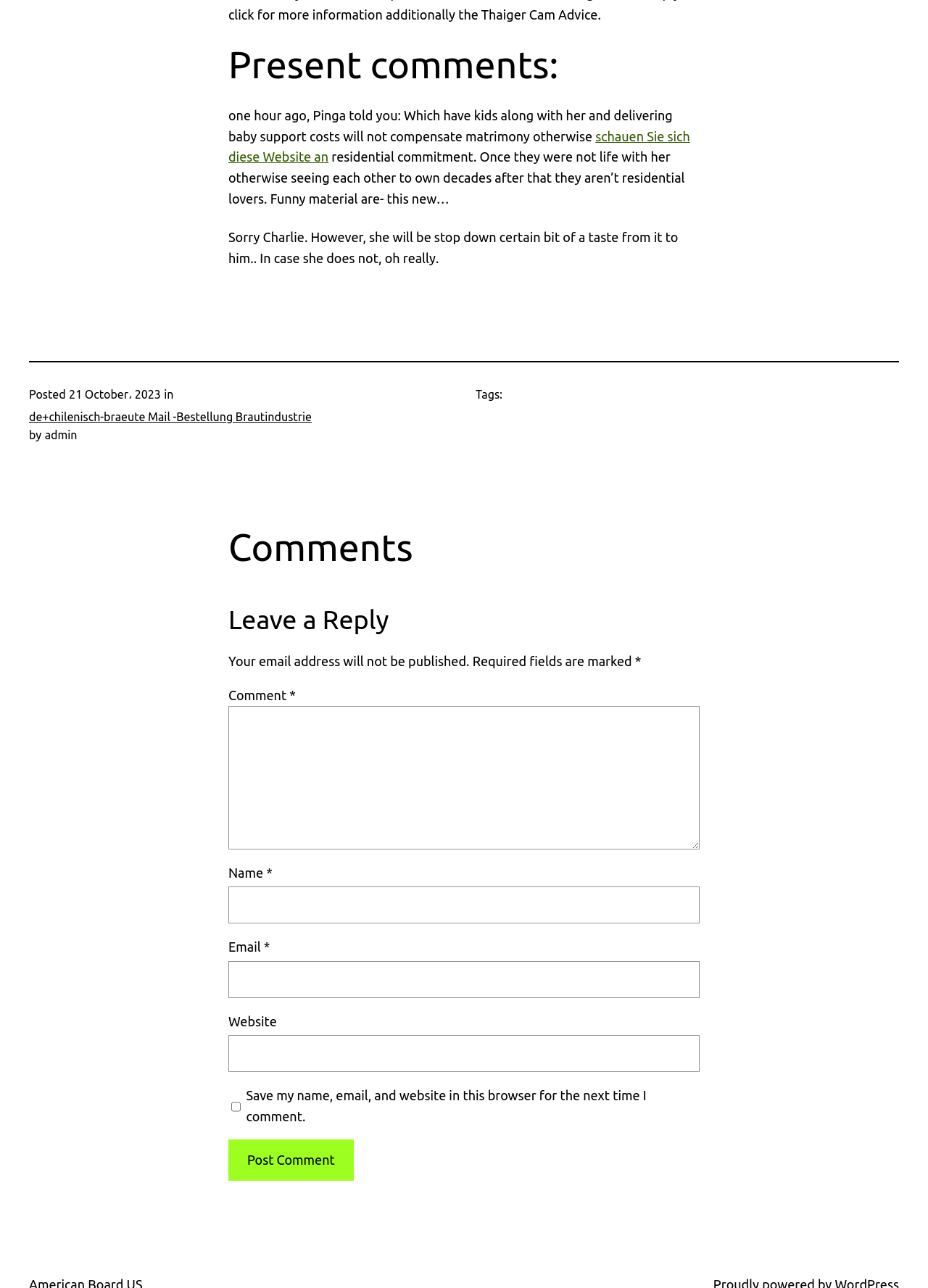What is the topic of the comment?
Based on the image, answer the question with as much detail as possible.

The topic of the comment can be inferred from the text content of the comment, which mentions 'matrimony', 'residential commitment', and 'baby support costs'. These keywords suggest that the topic of the comment is related to marriage.